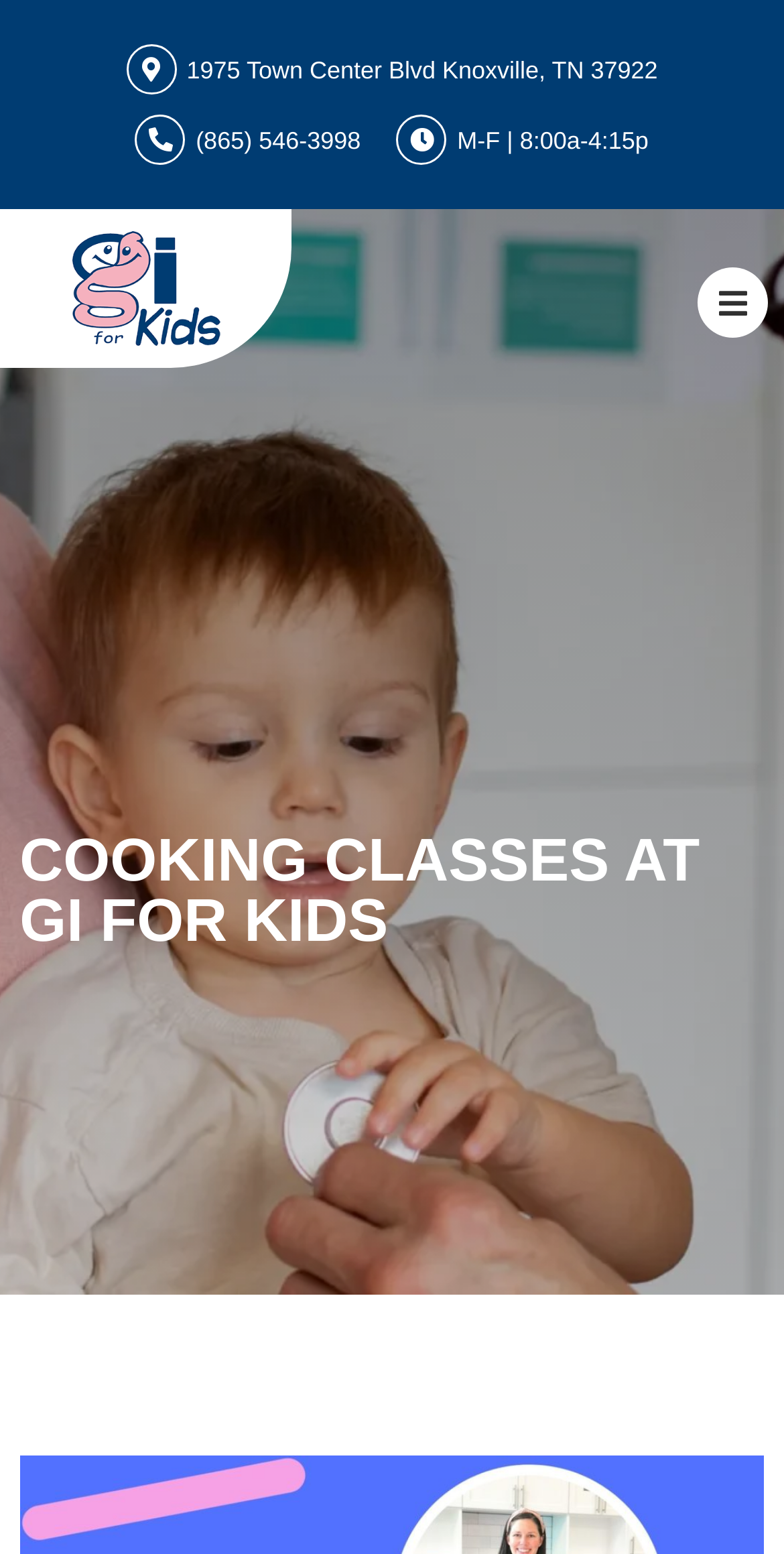Given the element description aria-label="Open/Close Menu", identify the bounding box coordinates for the UI element on the webpage screenshot. The format should be (top-left x, top-left y, bottom-right x, bottom-right y), with values between 0 and 1.

[0.89, 0.172, 0.98, 0.217]